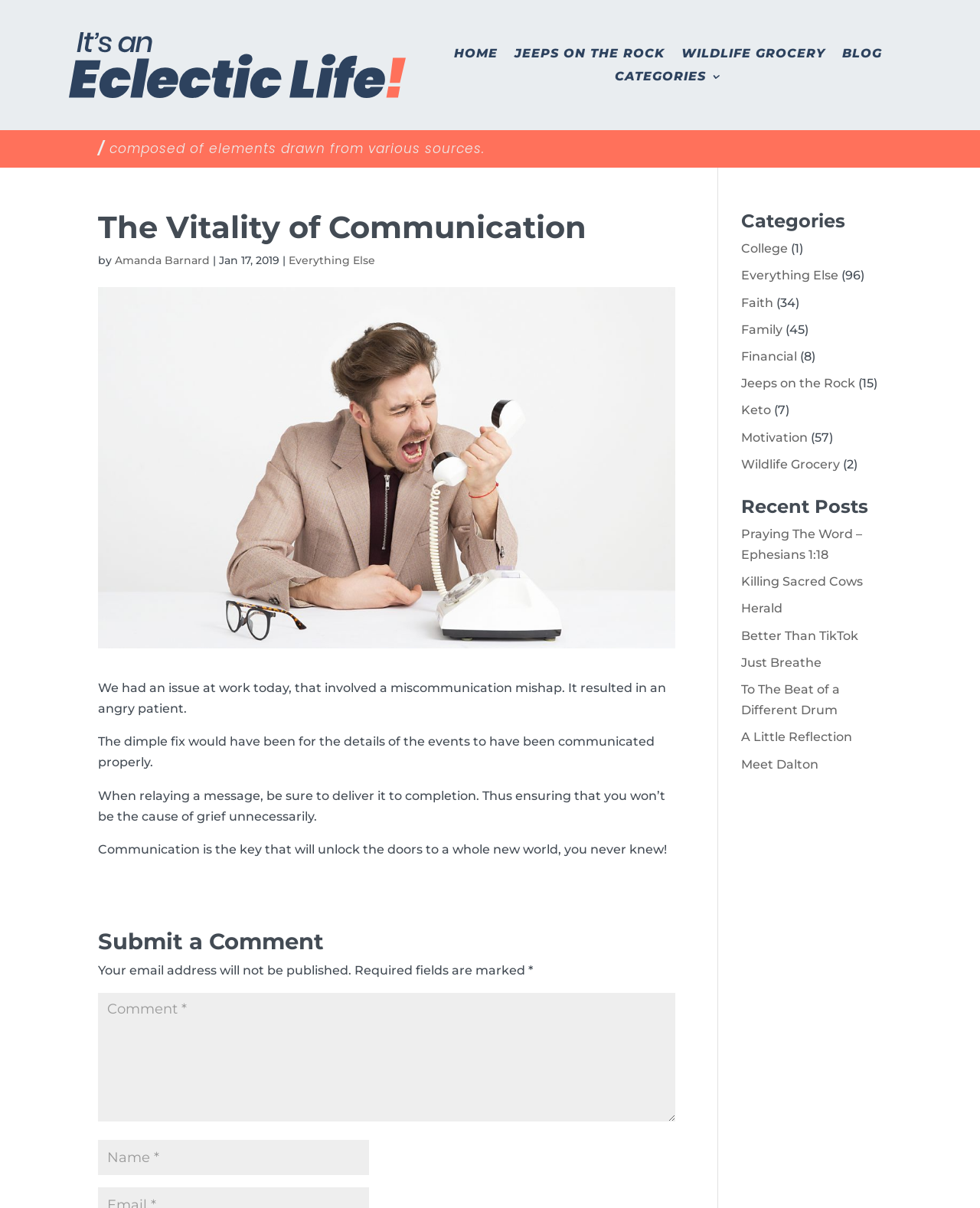Construct a comprehensive caption that outlines the webpage's structure and content.

This webpage is titled "The Vitality of Communication - It's an Eclectic Life" and features a prominent image at the top left corner. The top navigation bar has five links: "HOME", "JEEPS ON THE ROCK", "WILDLIFE GROCERY", and "BLOG", aligned horizontally from left to right.

Below the navigation bar, there is a section with a heading "The Vitality of Communication" followed by the author's name "Amanda Barnard" and the date "Jan 17, 2019". The main content of the webpage is a blog post that discusses the importance of effective communication, citing an example of a miscommunication mishap at work that resulted in an angry patient. The post emphasizes the need for clear and complete communication to avoid unnecessary grief.

To the right of the main content, there is a sidebar with several sections. The top section is titled "CATEGORIES" and lists various categories such as "College", "Everything Else", "Faith", and "Wildlife Grocery", each with a corresponding number of posts in parentheses. Below the categories section, there is a "Recent Posts" section that lists eight recent blog posts with links to each post.

At the bottom of the webpage, there is a comment submission form with fields for name, email, and comment. The form is accompanied by a note stating that email addresses will not be published and that required fields are marked with an asterisk.